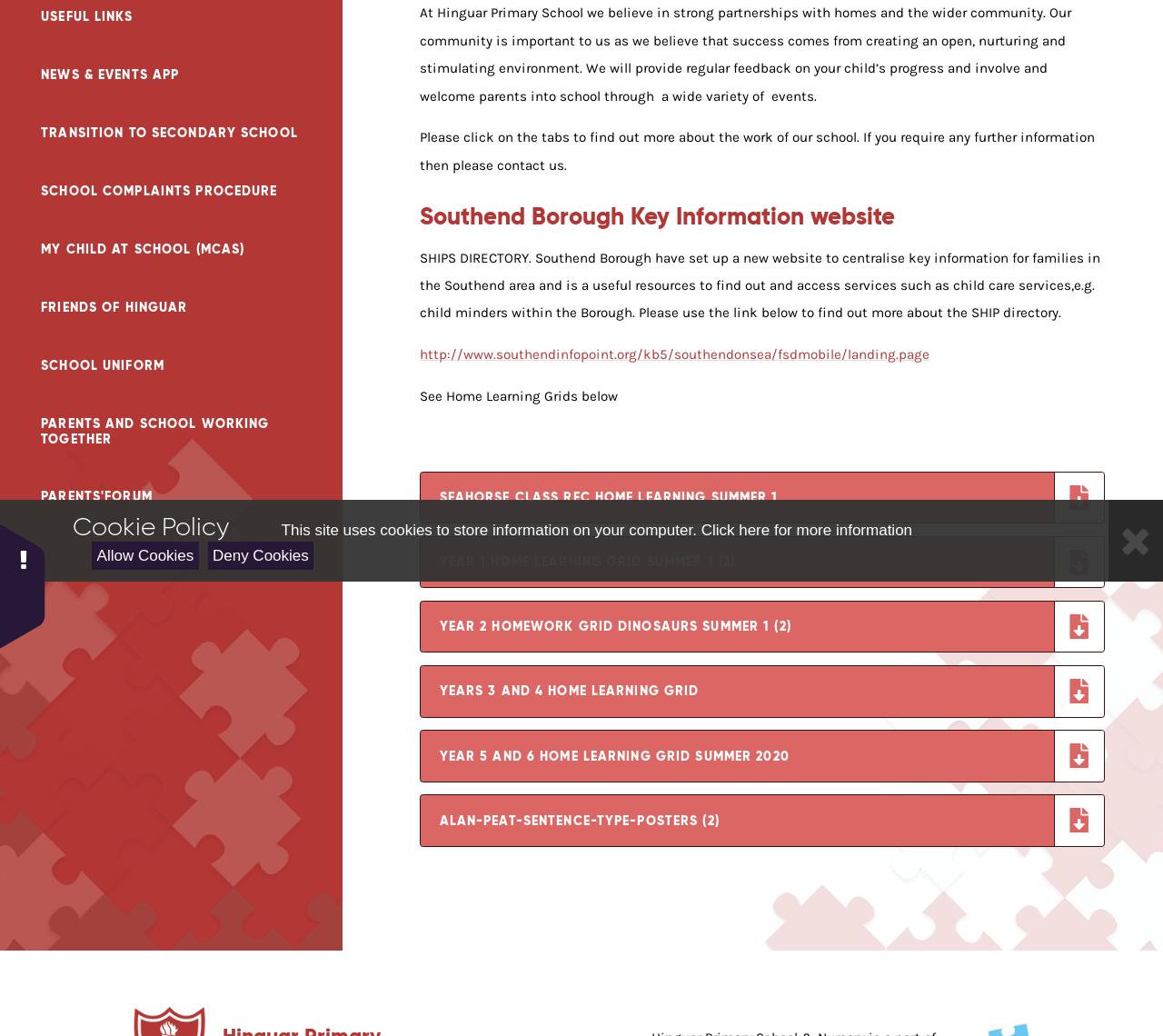Identify the bounding box for the UI element specified in this description: "Parents'Forum". The coordinates must be four float numbers between 0 and 1, formatted as [left, top, right, bottom].

[0.0, 0.452, 0.295, 0.508]